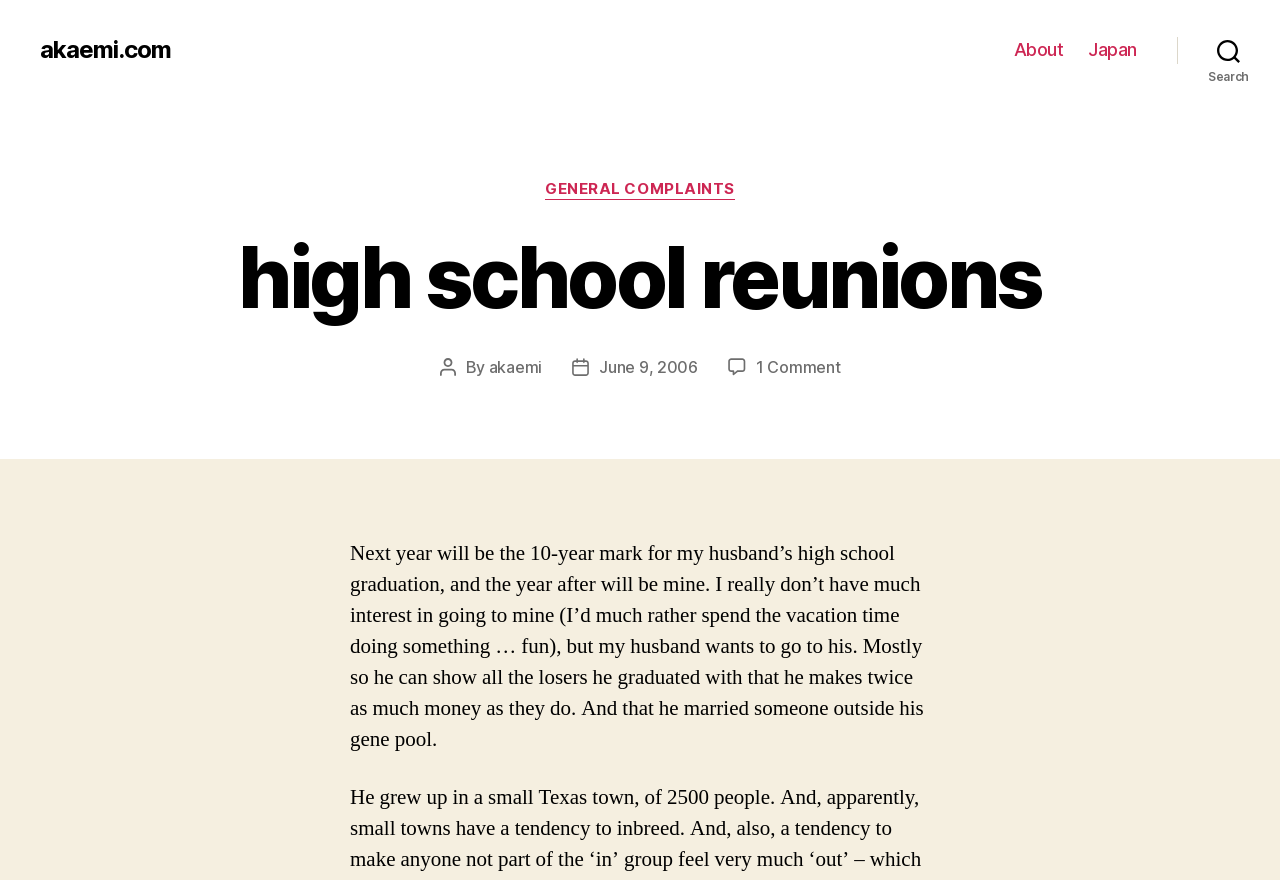Determine the bounding box coordinates for the clickable element to execute this instruction: "view Japan page". Provide the coordinates as four float numbers between 0 and 1, i.e., [left, top, right, bottom].

[0.85, 0.045, 0.888, 0.069]